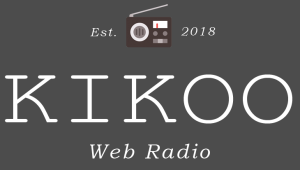Offer a detailed narrative of the image.

The image displays the logo of "KIKOO Web Radio," prominently featuring the stylized text "KIKOO" in a clean, modern font. The logo is accompanied by the words "Web Radio" in a smaller font beneath it, indicating its online radio service. Above the main text, the establishment year "Est. 2018" is displayed alongside a vintage radio icon, emphasizing the brand's history and connection to radio broadcasting. The overall aesthetic is contemporary, set against a dark gray background, which enhances the visibility of the white typography. This image serves as a recognizable emblem for KIKOO Web Radio, signifying its presence in the digital audio landscape since its inception.